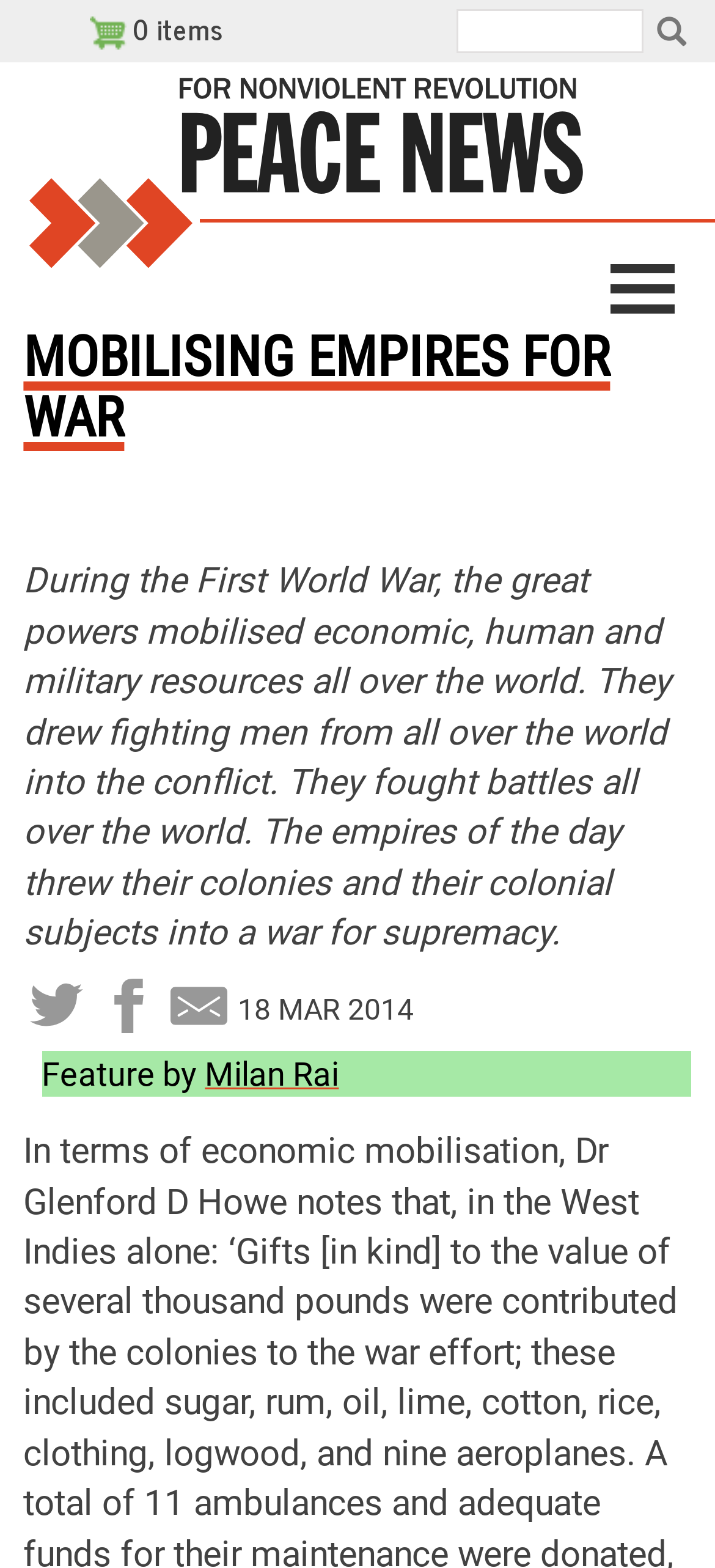Determine the bounding box coordinates of the clickable element necessary to fulfill the instruction: "Go to cart". Provide the coordinates as four float numbers within the 0 to 1 range, i.e., [left, top, right, bottom].

[0.125, 0.003, 0.312, 0.032]